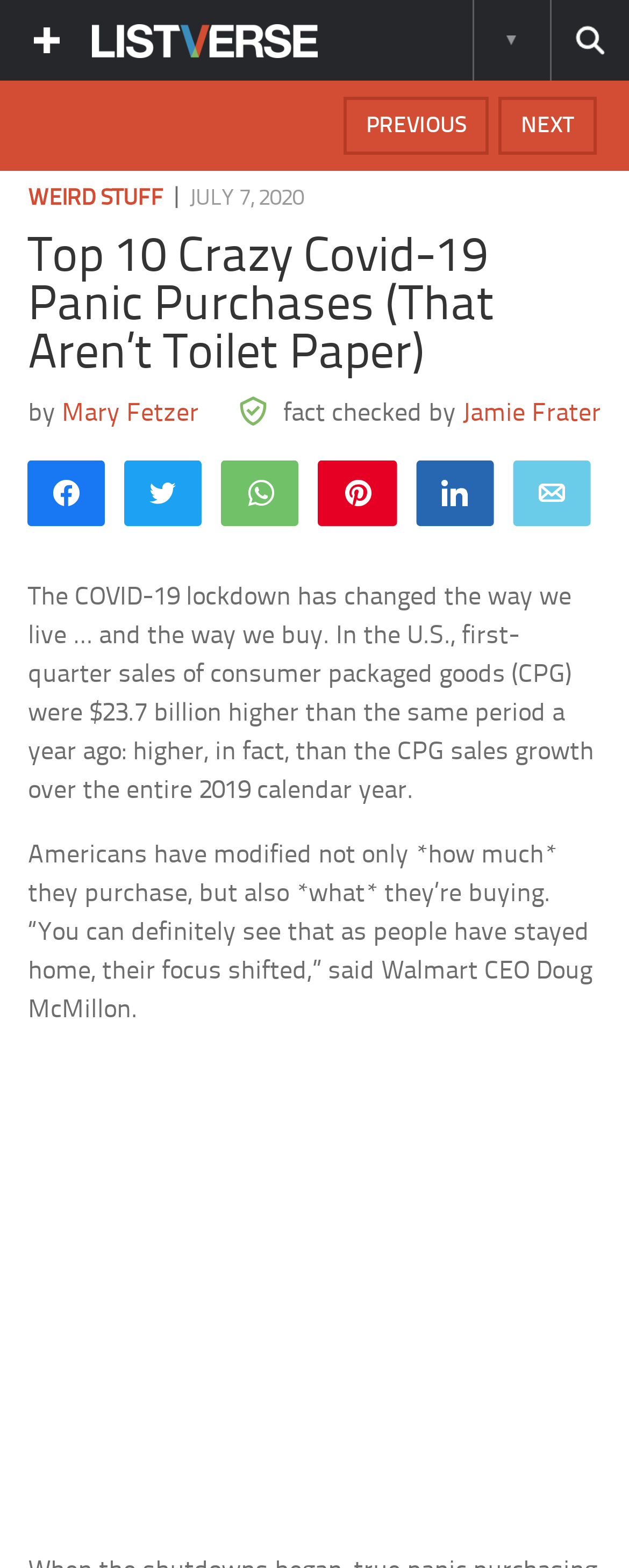Specify the bounding box coordinates (top-left x, top-left y, bottom-right x, bottom-right y) of the UI element in the screenshot that matches this description: INSTA GUIDE68

None